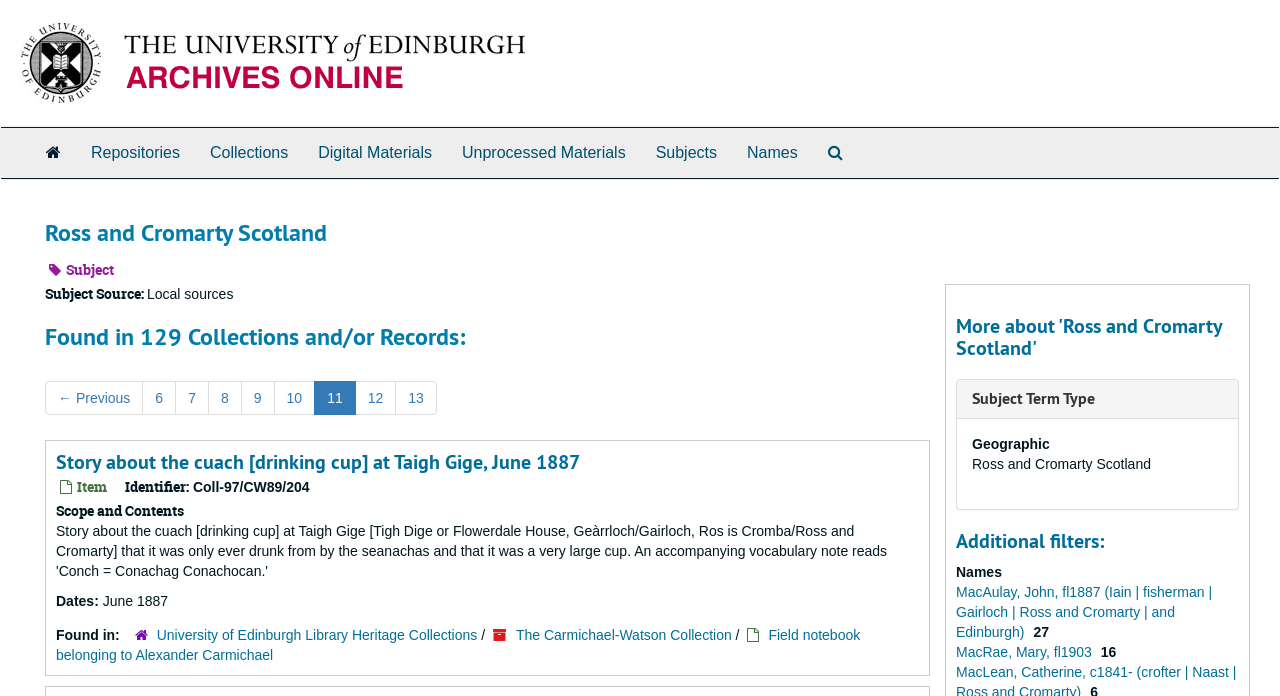Determine the bounding box coordinates for the region that must be clicked to execute the following instruction: "Search The Archives".

[0.635, 0.184, 0.67, 0.256]